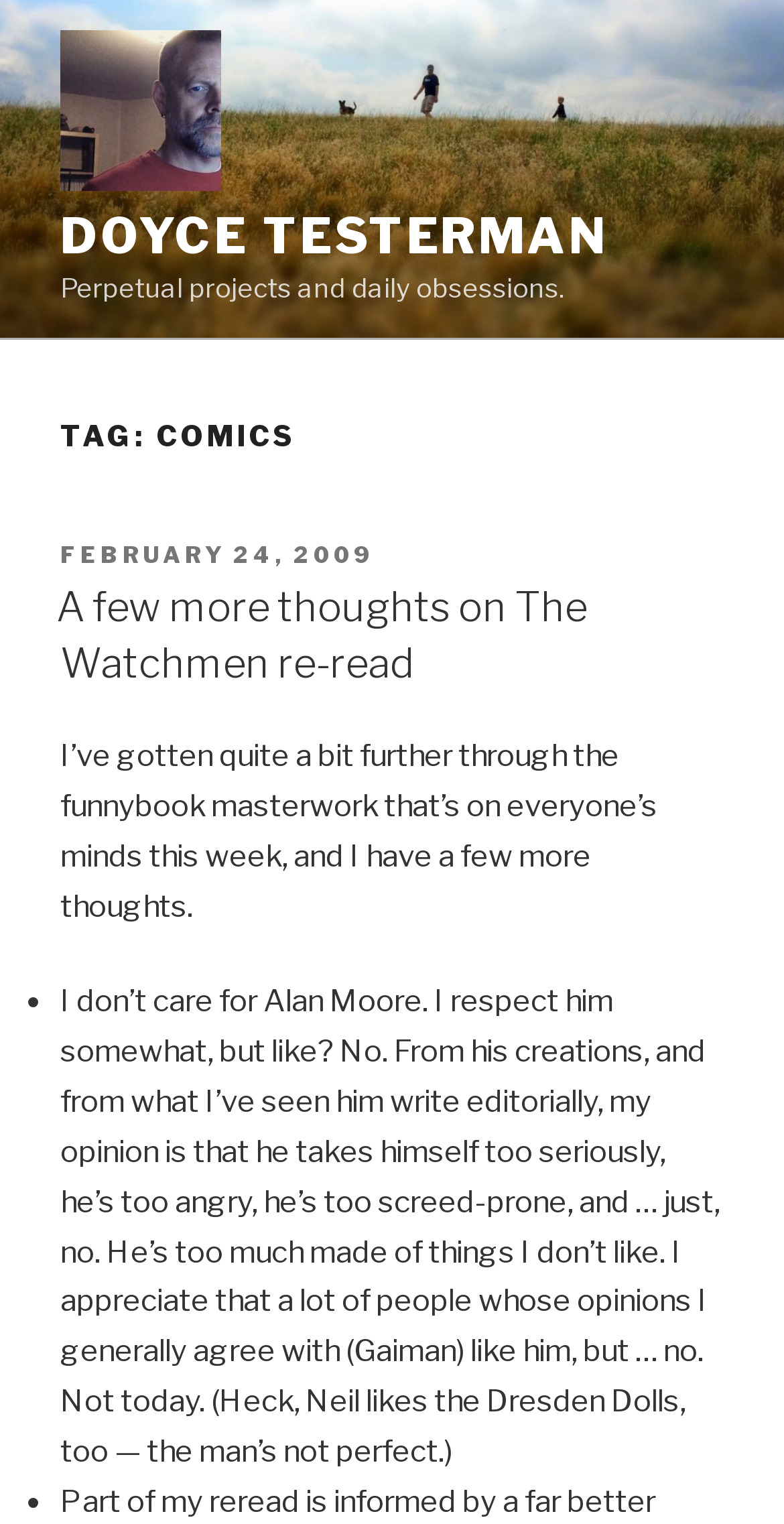What is the author's opinion about Alan Moore?
Answer the question with a thorough and detailed explanation.

Based on the text, the author mentions that they don't care for Alan Moore, respect him somewhat, but don't like him. They also mention specific reasons for their opinion, such as taking himself too seriously, being too angry, and being too screed-prone.